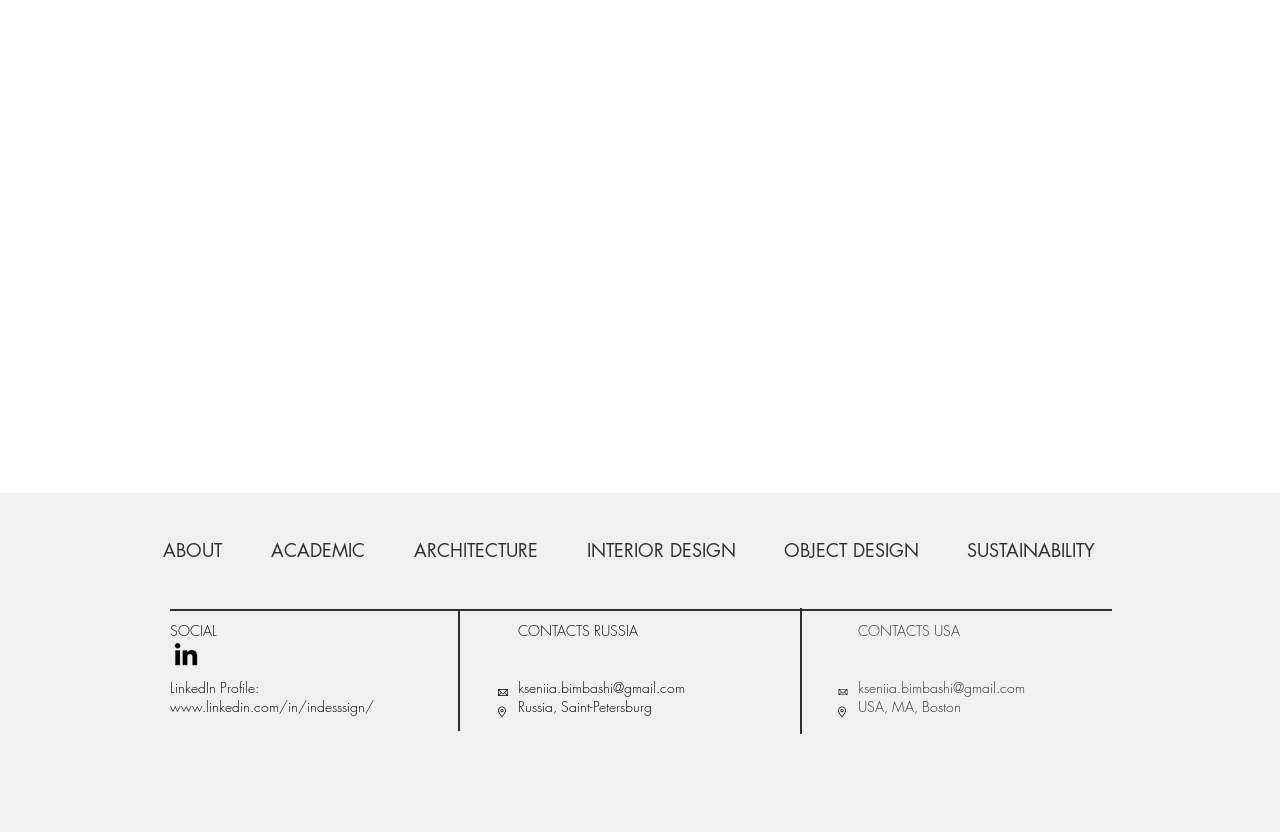Please identify the coordinates of the bounding box that should be clicked to fulfill this instruction: "go to ABOUT page".

[0.108, 0.632, 0.192, 0.69]